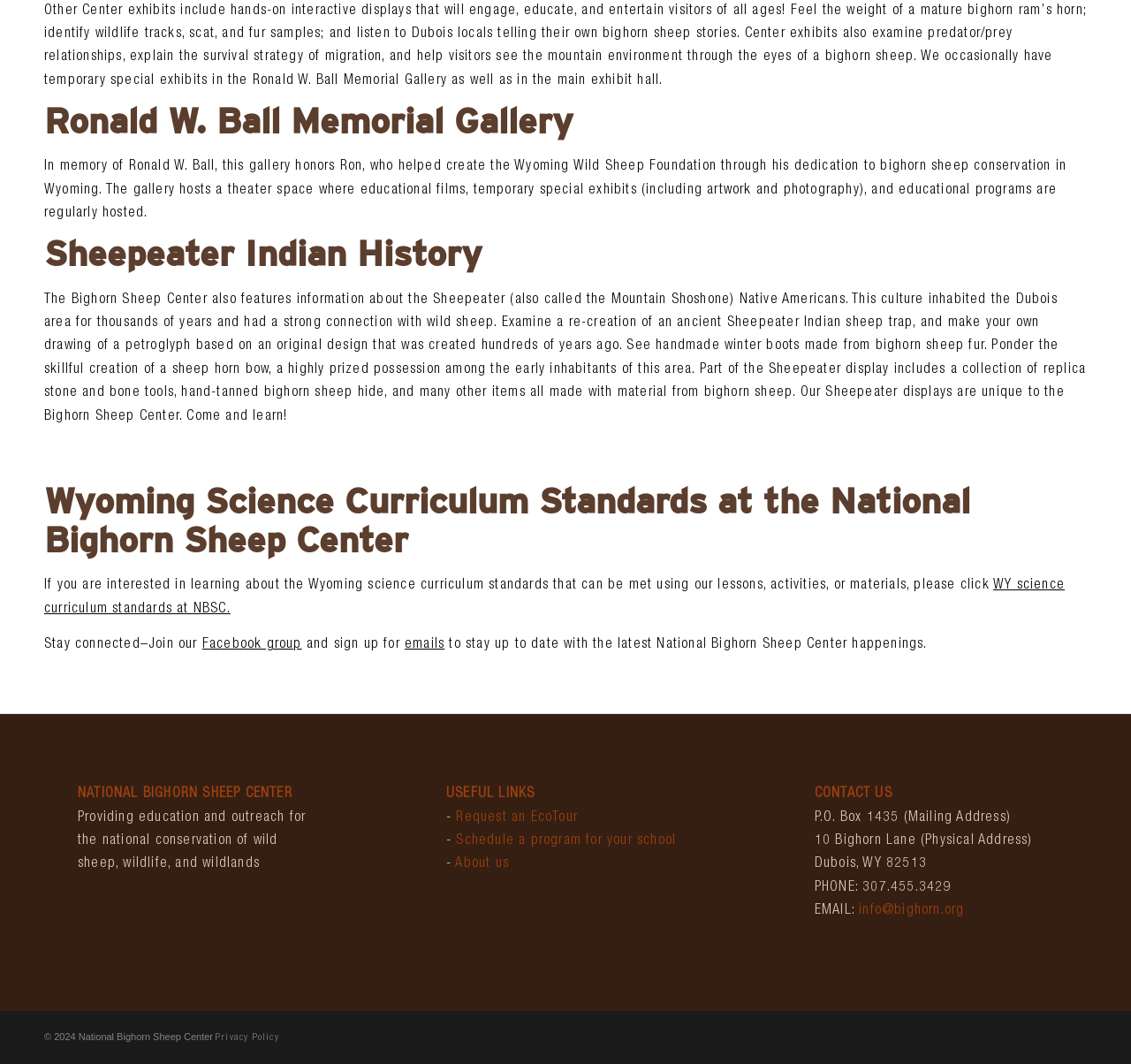Could you highlight the region that needs to be clicked to execute the instruction: "Check the contact email"?

[0.76, 0.85, 0.853, 0.863]